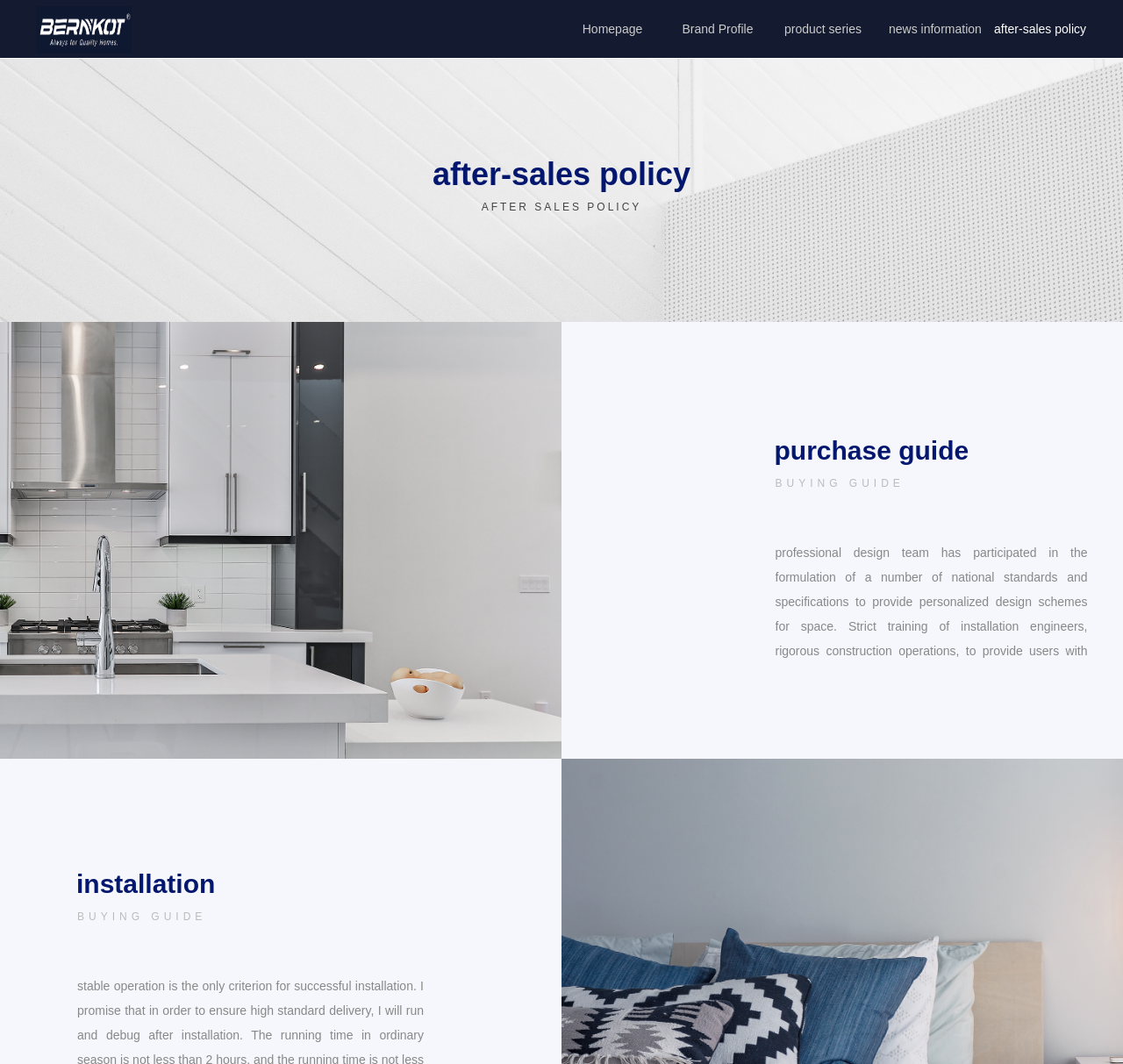Identify the bounding box for the UI element described as: "product series product series". Ensure the coordinates are four float numbers between 0 and 1, formatted as [left, top, right, bottom].

[0.698, 0.012, 0.768, 0.044]